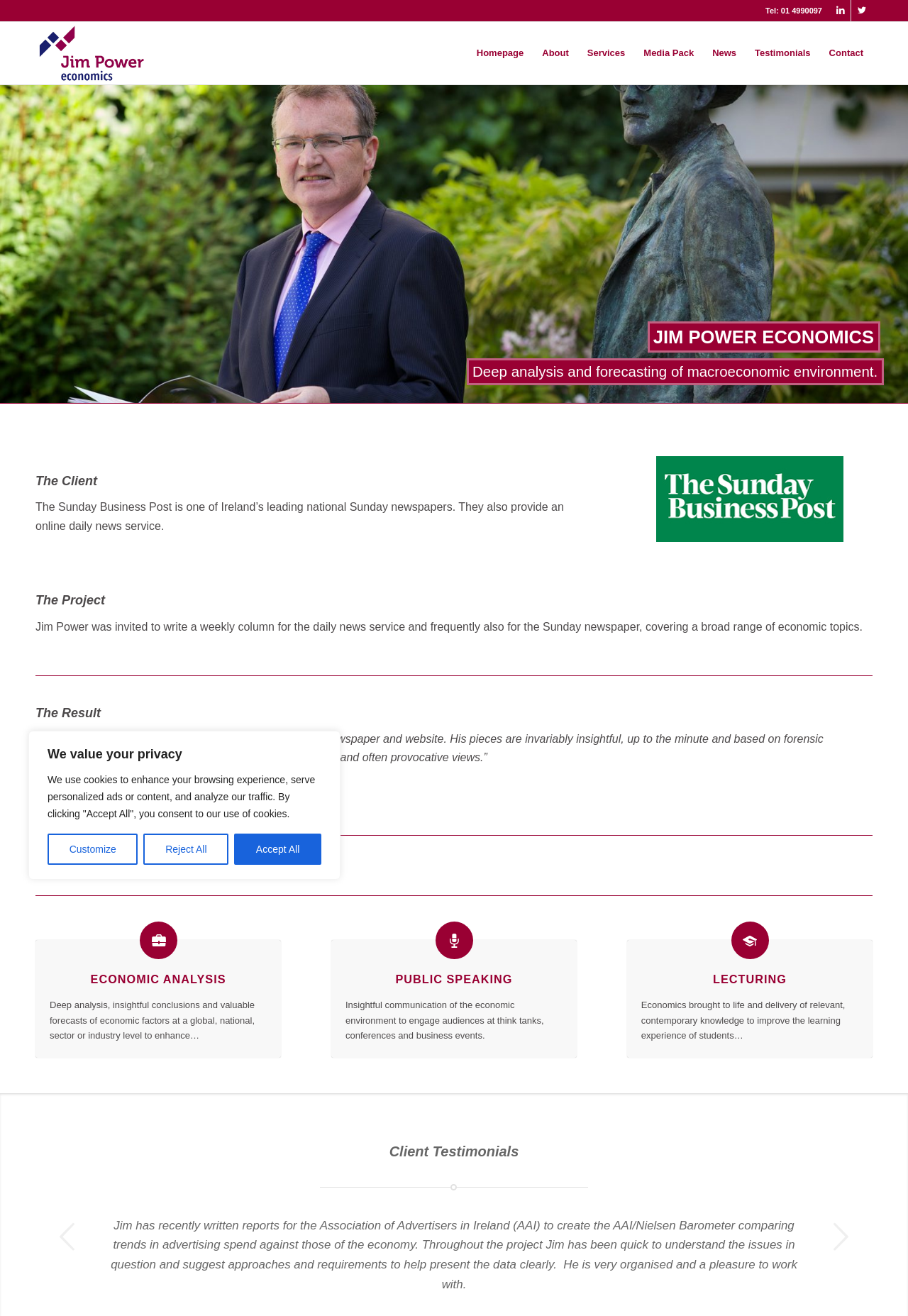Respond to the following query with just one word or a short phrase: 
What is the purpose of the cookies on this website?

Enhance browsing experience